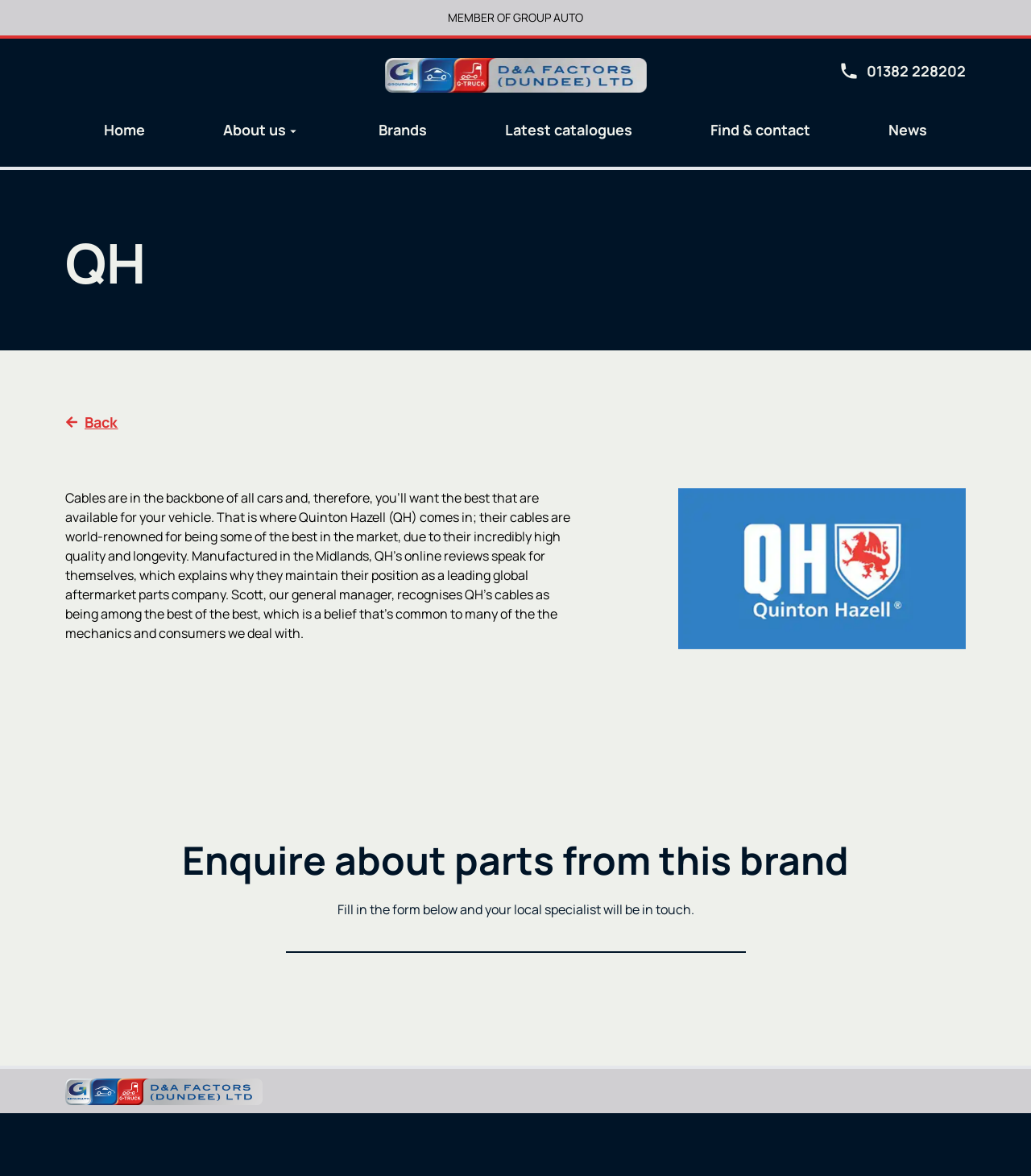Identify the bounding box coordinates of the clickable section necessary to follow the following instruction: "Enquire about parts from this brand". The coordinates should be presented as four float numbers from 0 to 1, i.e., [left, top, right, bottom].

[0.054, 0.713, 0.946, 0.749]